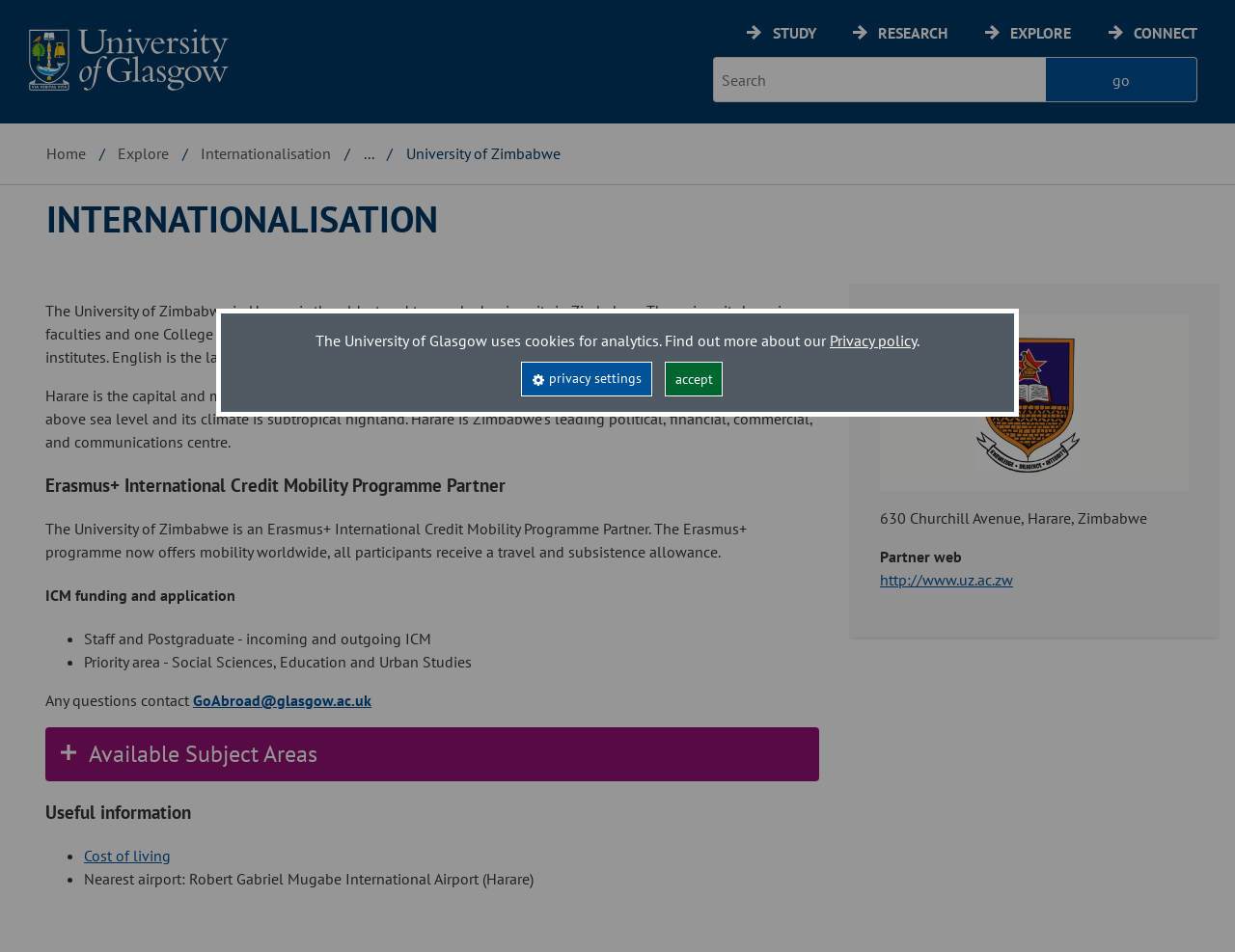What is the University of Zimbabwe's language of instruction?
Using the image as a reference, deliver a detailed and thorough answer to the question.

The answer can be found in the main content section of the webpage, where it is stated that 'The University of Zimbabwe in Harare, is the oldest and top ranked university in Zimbabwe. The university has nine faculties and one College offering a wide variety of degree programmes and many specialist research centres and institutes. English is the language of instruction.'